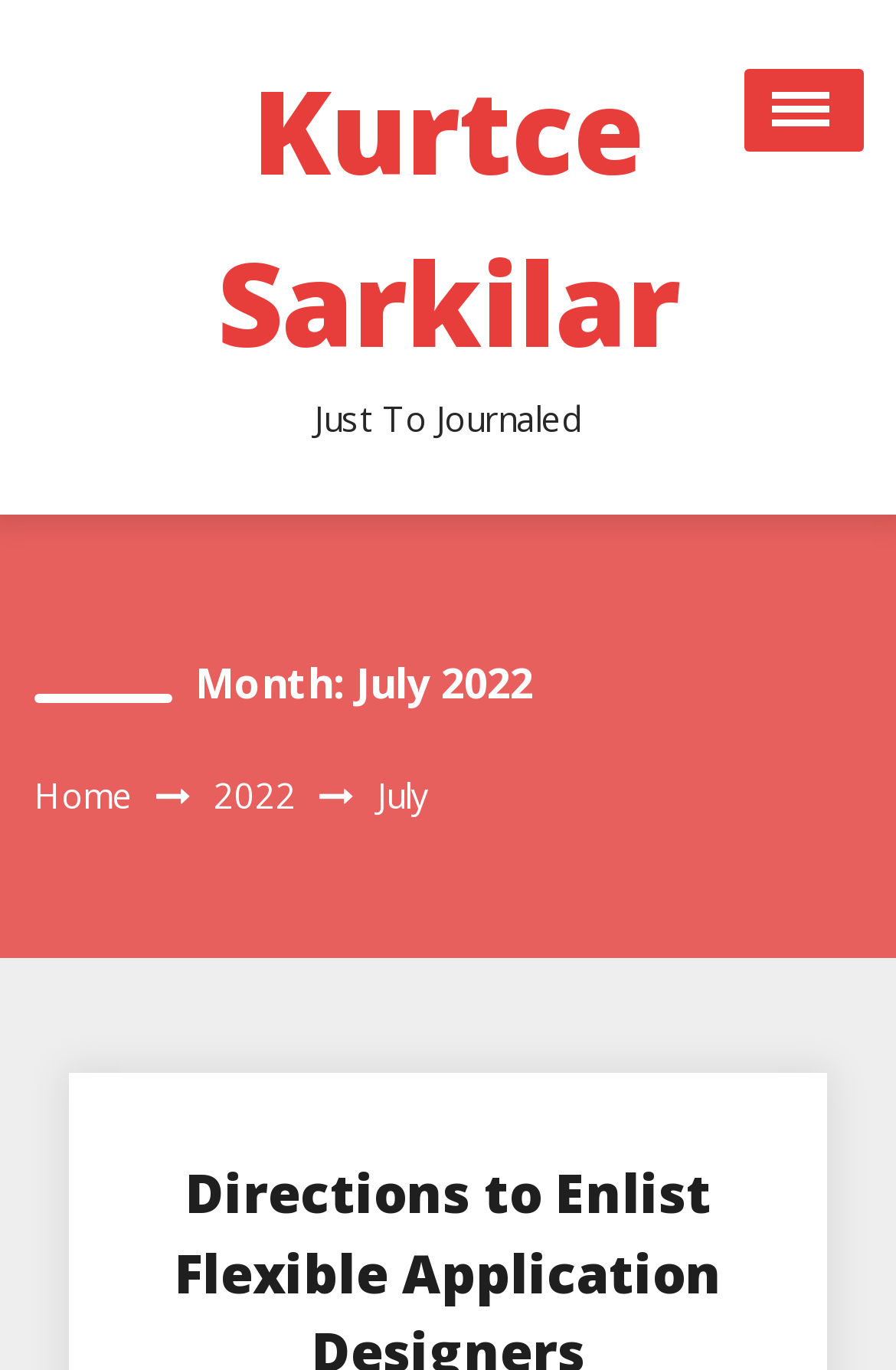Provide a brief response to the question below using one word or phrase:
What is the current month?

July